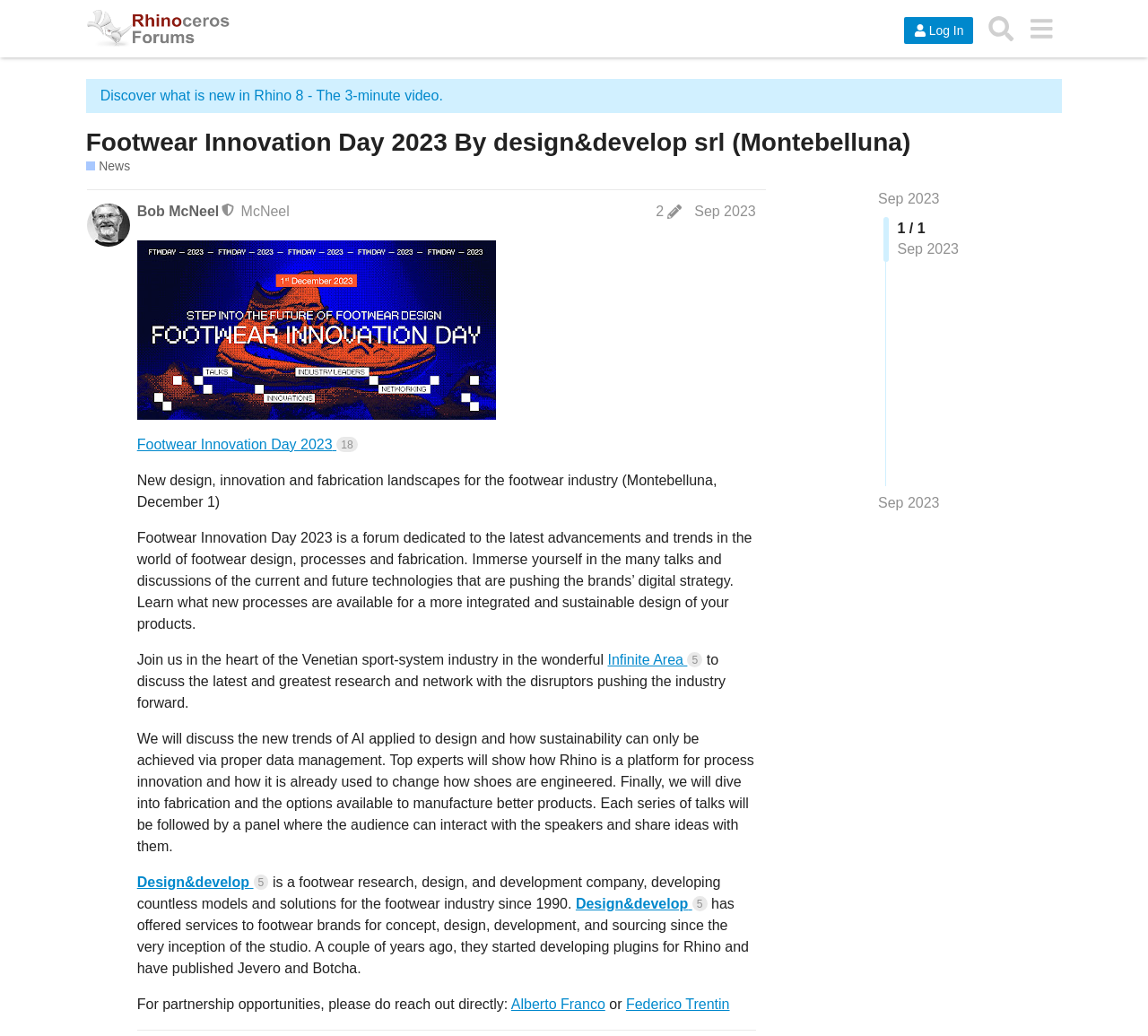Please locate and generate the primary heading on this webpage.

Footwear Innovation Day 2023 By design&develop srl (Montebelluna)